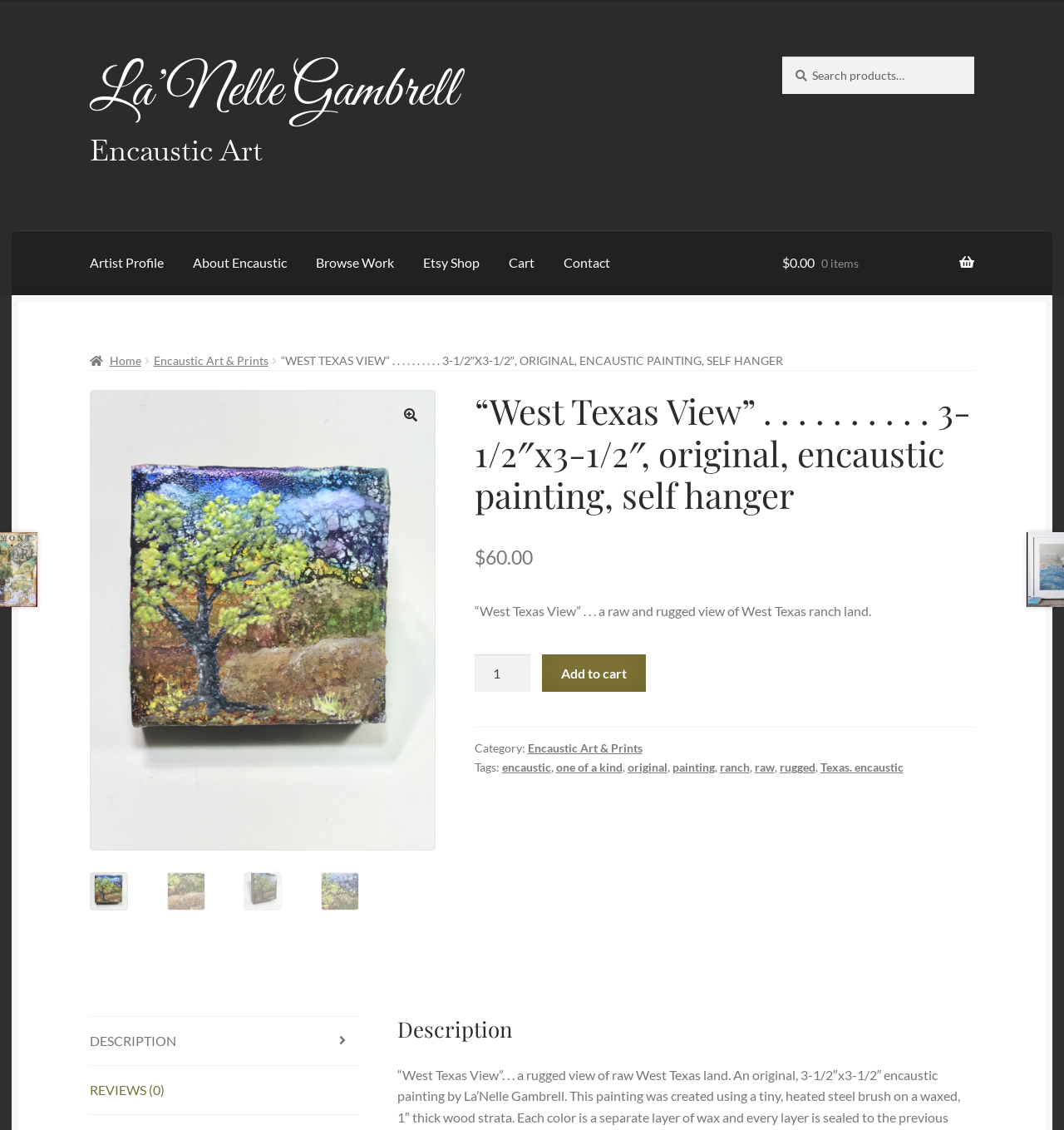Kindly provide the bounding box coordinates of the section you need to click on to fulfill the given instruction: "Search for something".

[0.735, 0.05, 0.916, 0.083]